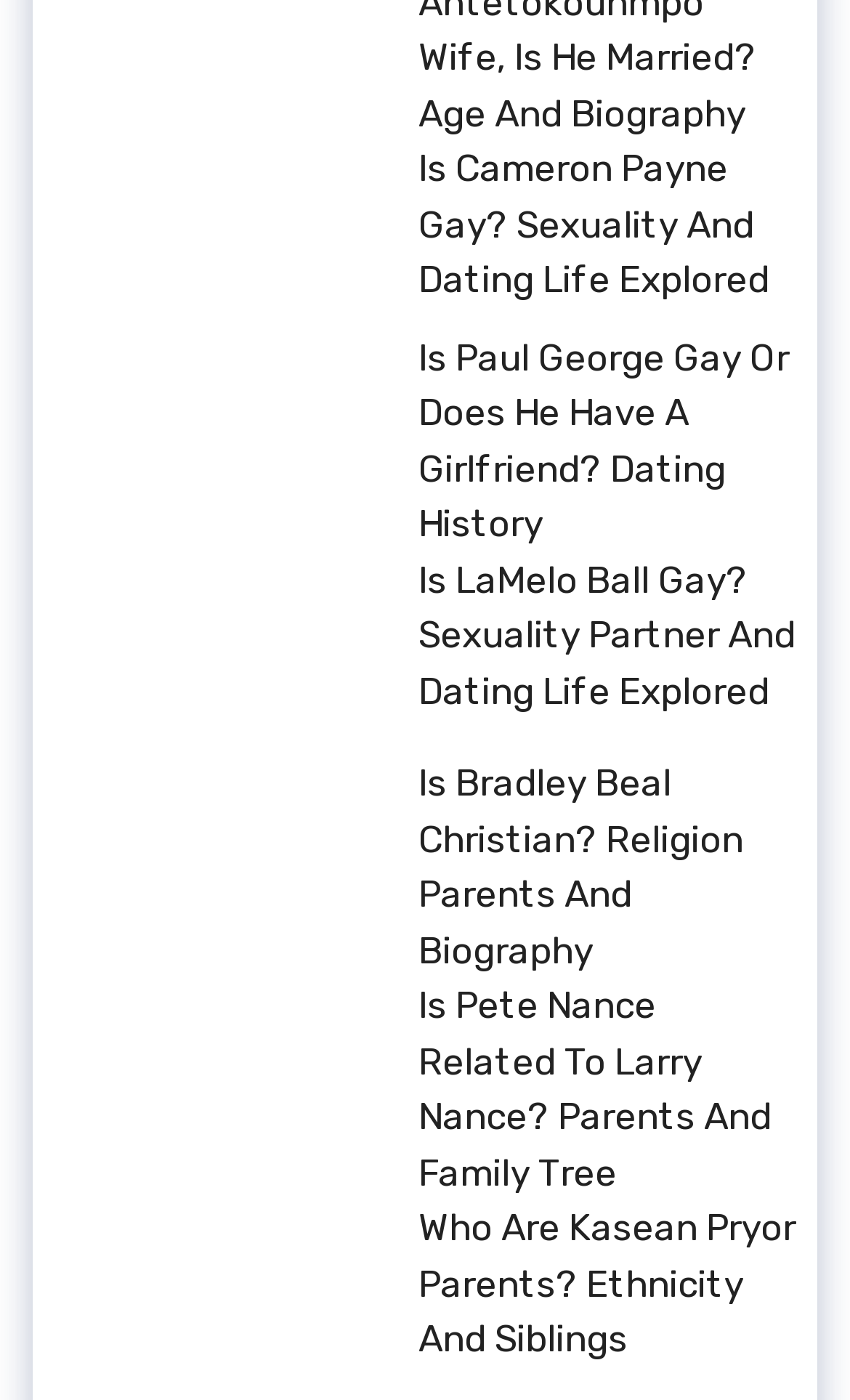Are the images on the webpage related to the link text?
Refer to the image and provide a one-word or short phrase answer.

Yes